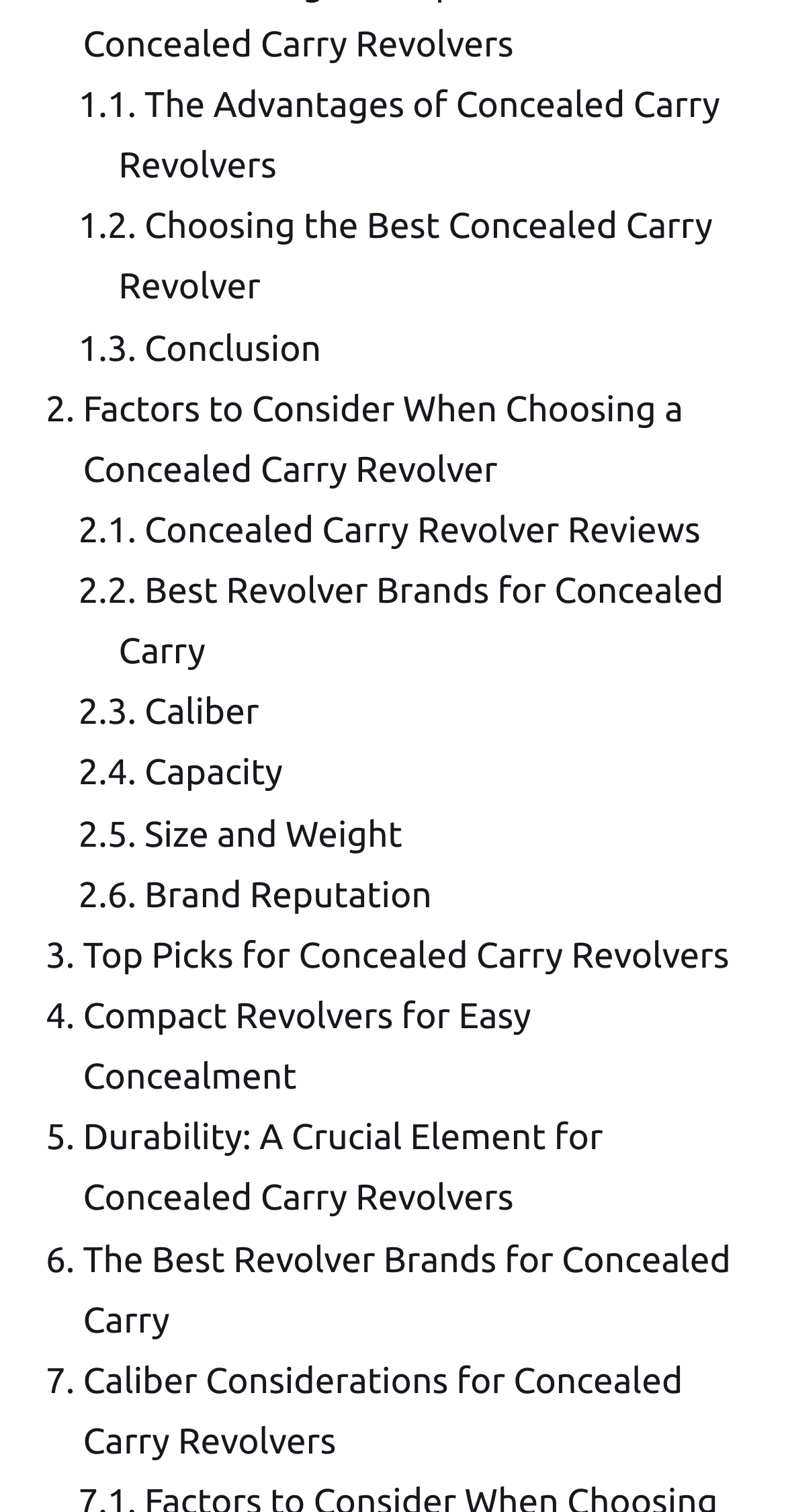Show the bounding box coordinates of the element that should be clicked to complete the task: "View the factors to consider when choosing a concealed carry revolver".

[0.105, 0.257, 0.869, 0.324]